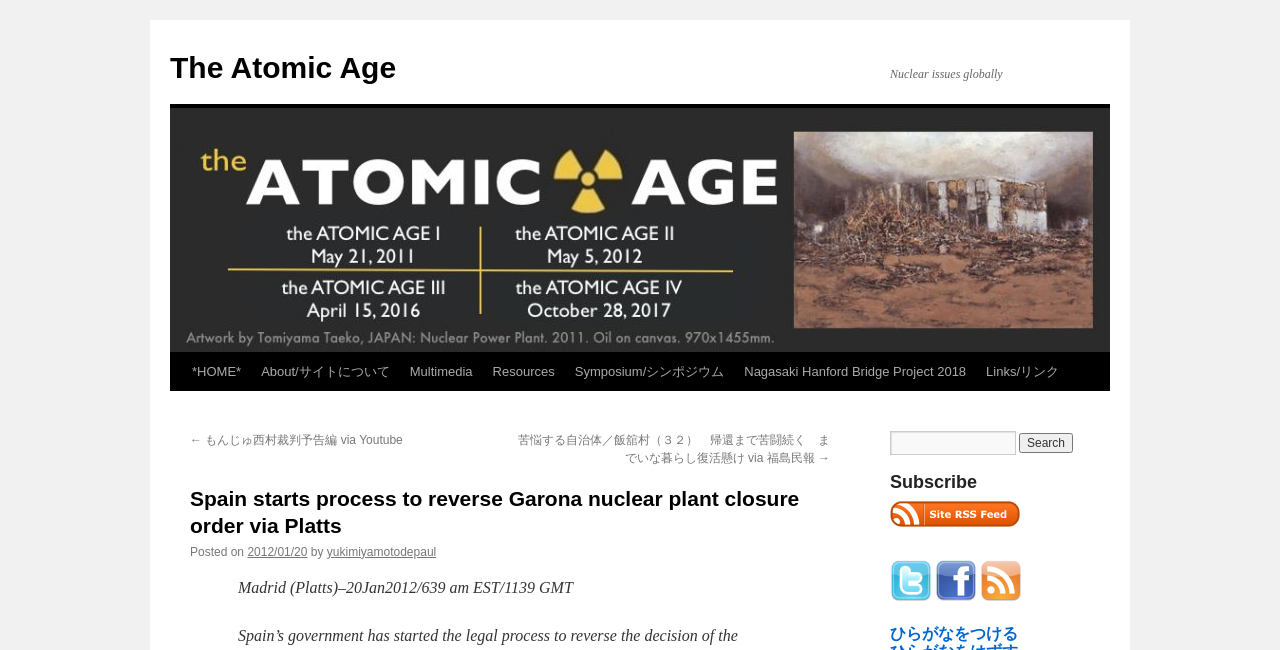What type of content is available on the website?
Examine the webpage screenshot and provide an in-depth answer to the question.

The website appears to be focused on nuclear issues globally, as indicated by the static text 'Nuclear issues globally' at the top of the webpage. The website also has various links and articles related to nuclear issues, which further supports this conclusion.